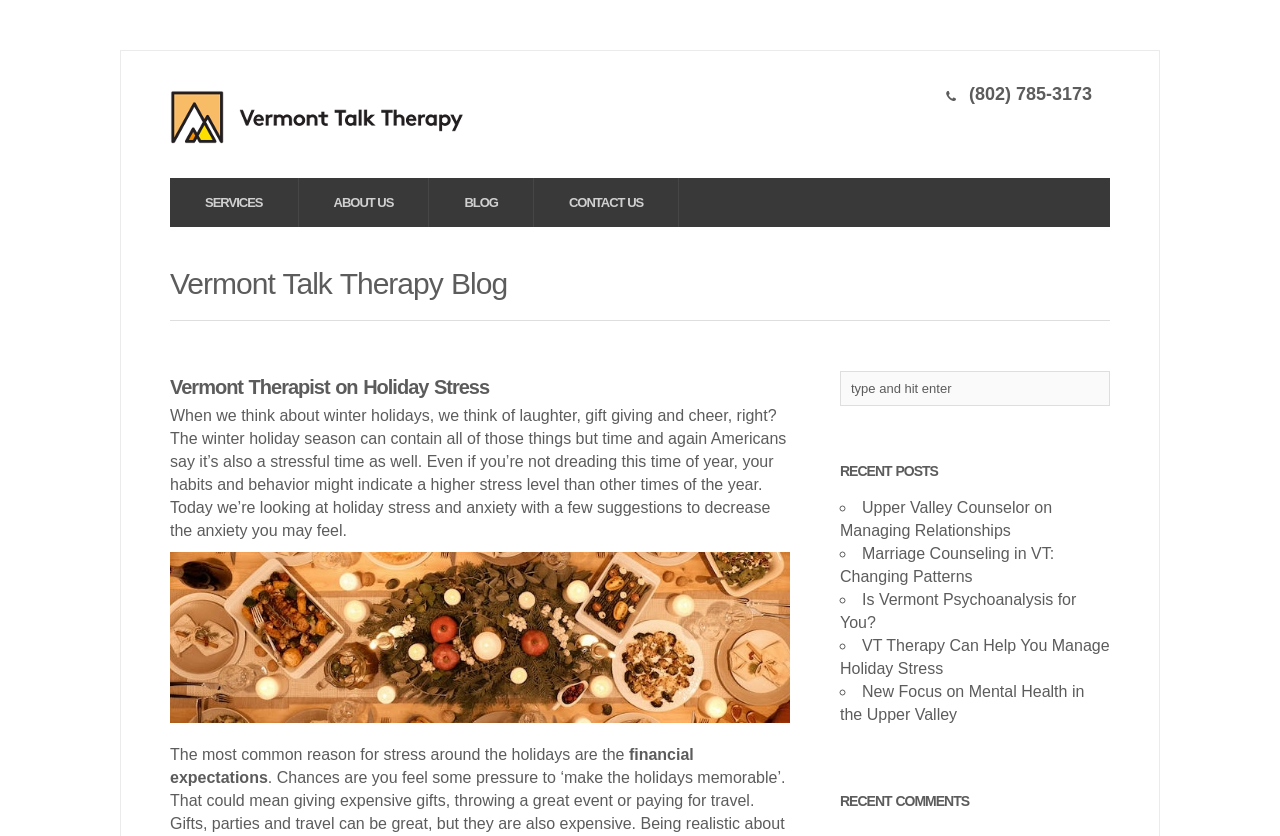Extract the primary header of the webpage and generate its text.

Vermont Talk Therapy Blog